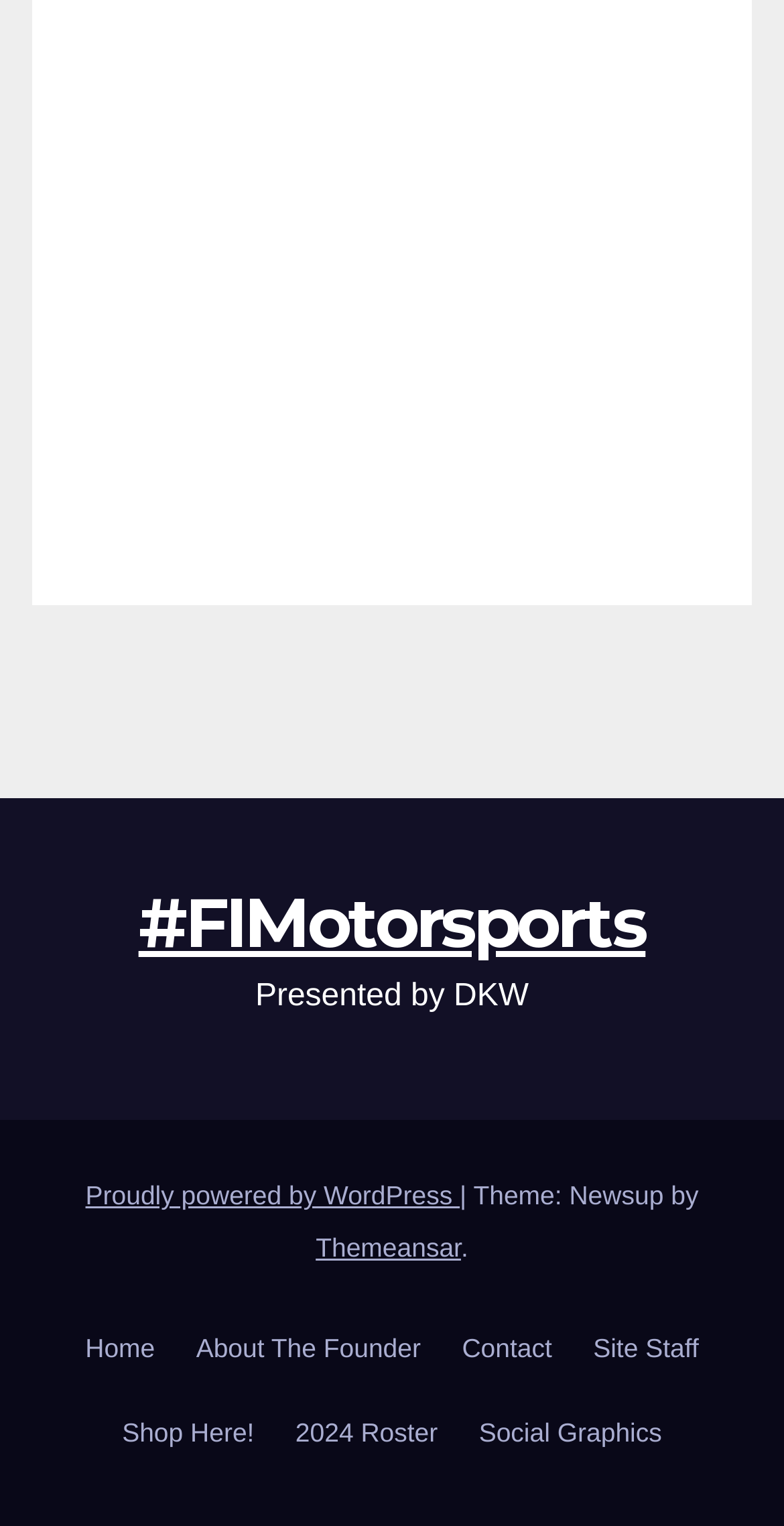Pinpoint the bounding box coordinates of the area that should be clicked to complete the following instruction: "Visit FIMotorsports". The coordinates must be given as four float numbers between 0 and 1, i.e., [left, top, right, bottom].

[0.177, 0.577, 0.823, 0.632]